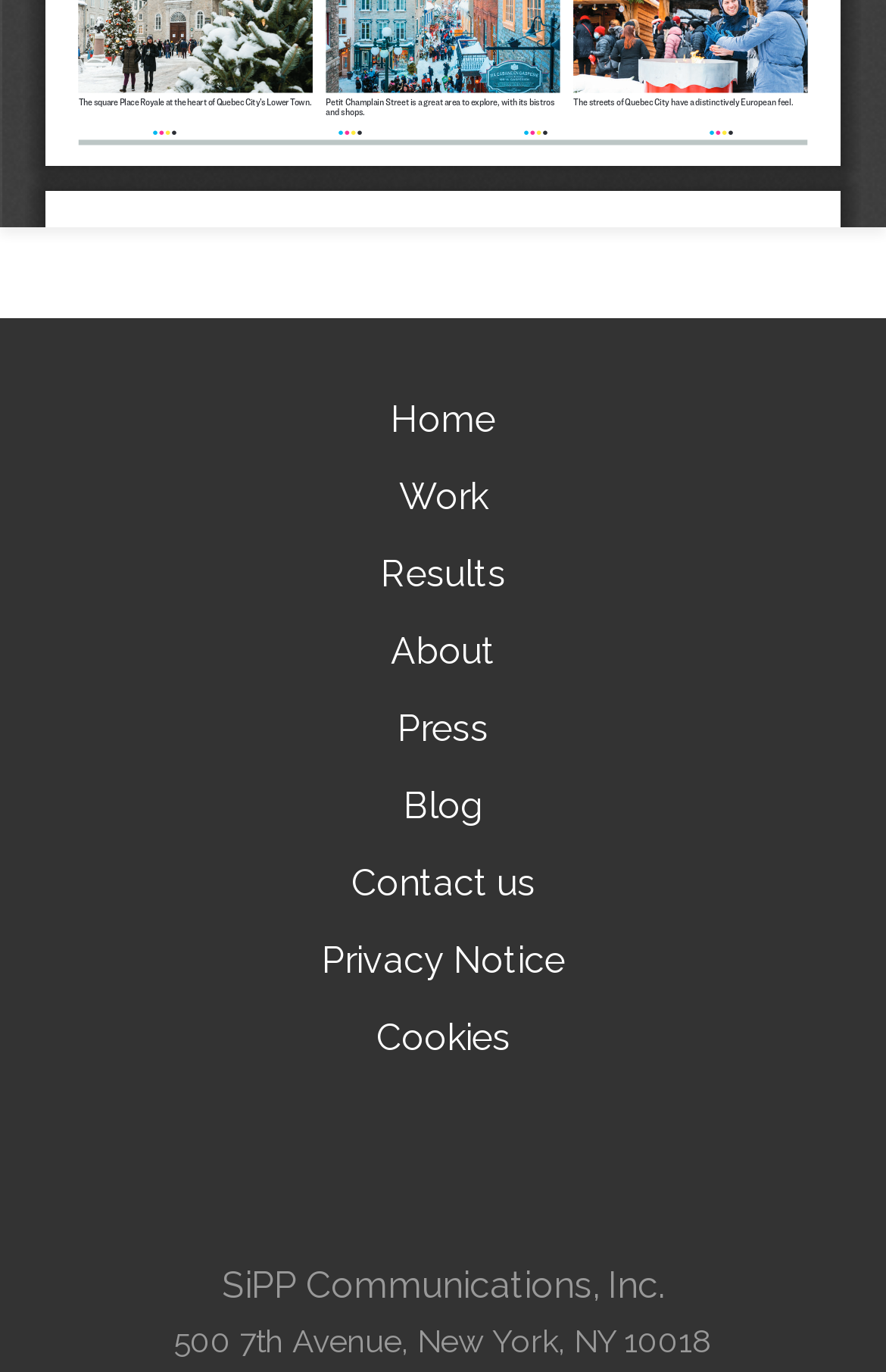Please determine the bounding box coordinates for the element that should be clicked to follow these instructions: "go to home page".

[0.441, 0.285, 0.559, 0.328]